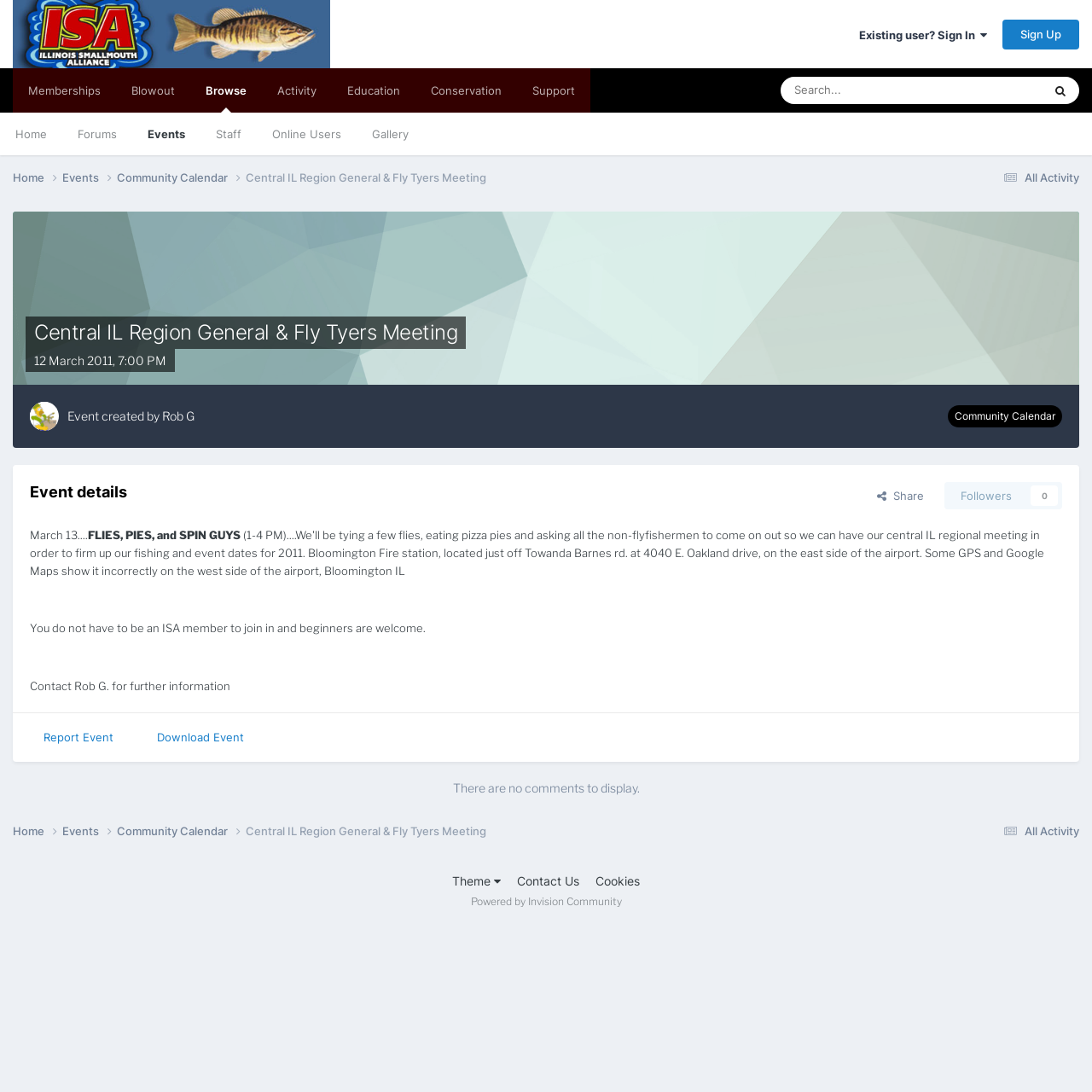Offer an in-depth caption of the entire webpage.

This webpage appears to be an event page for the "Central IL Region General & Fly Tyers Meeting" on the Illinois Smallmouth Alliance Web Forums. At the top of the page, there are several links to navigate to different sections of the website, including "Home", "Forums", "Events", "Staff", "Online Users", and "Gallery". 

Below these links, there is a search bar and a button to search the website. On the right side of the search bar, there is a details section with a disclosure triangle that can be expanded.

The main content of the page is divided into two sections. The left section contains information about the event, including the title, date, and time. There is also a link to the event creator, Rob G, with a small image of the user. Below this, there is a section with event details, including a description of the event, which mentions tying flies, eating pizza pies, and inviting non-flyfishermen to join. There are also links to share the event, view followers, and report or download the event.

On the right side of the page, there are links to navigate to different sections of the website, including "All Activity", "Home", "Events", and "Community Calendar". At the bottom of the page, there is a section with links to "Theme", "Contact Us", "Cookies", and "Powered by Invision Community".